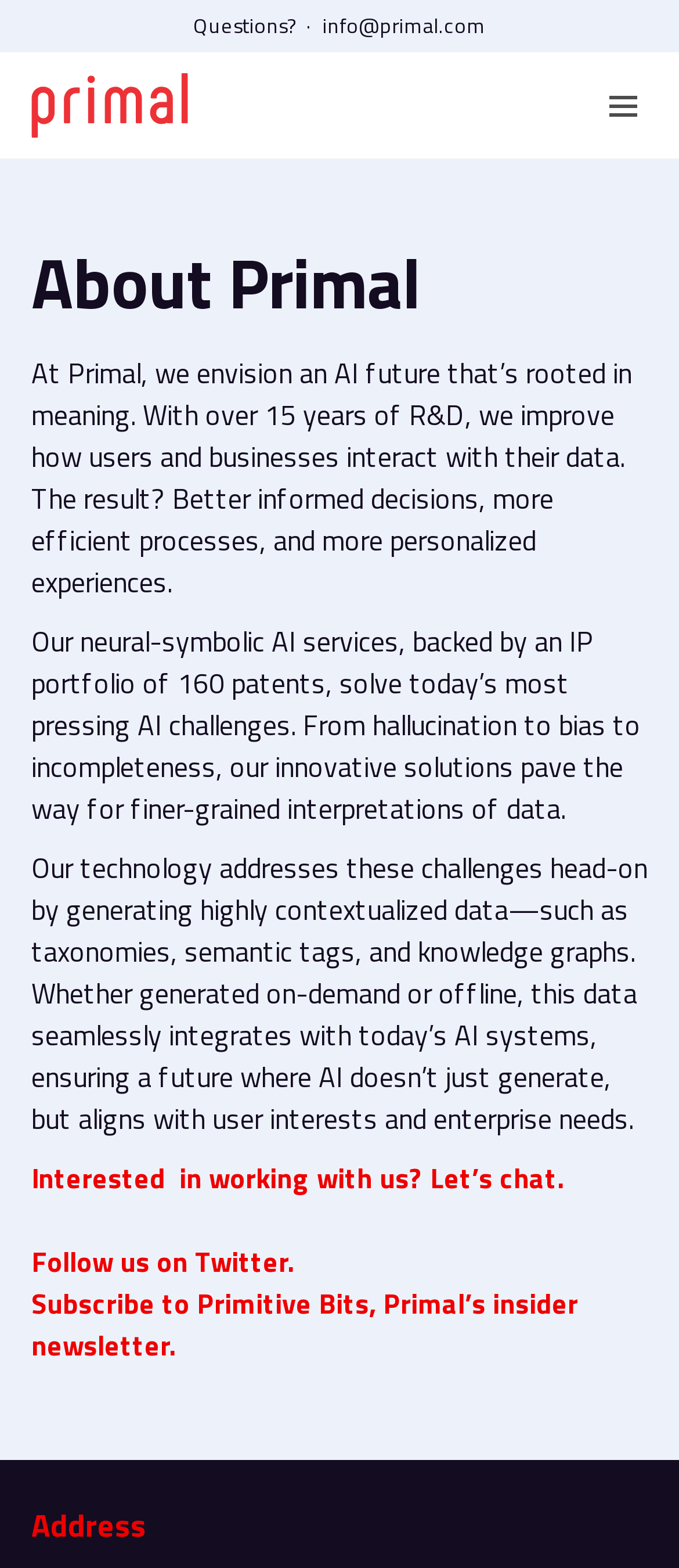Determine the bounding box for the HTML element described here: "info@primal.com". The coordinates should be given as [left, top, right, bottom] with each number being a float between 0 and 1.

[0.474, 0.006, 0.715, 0.027]